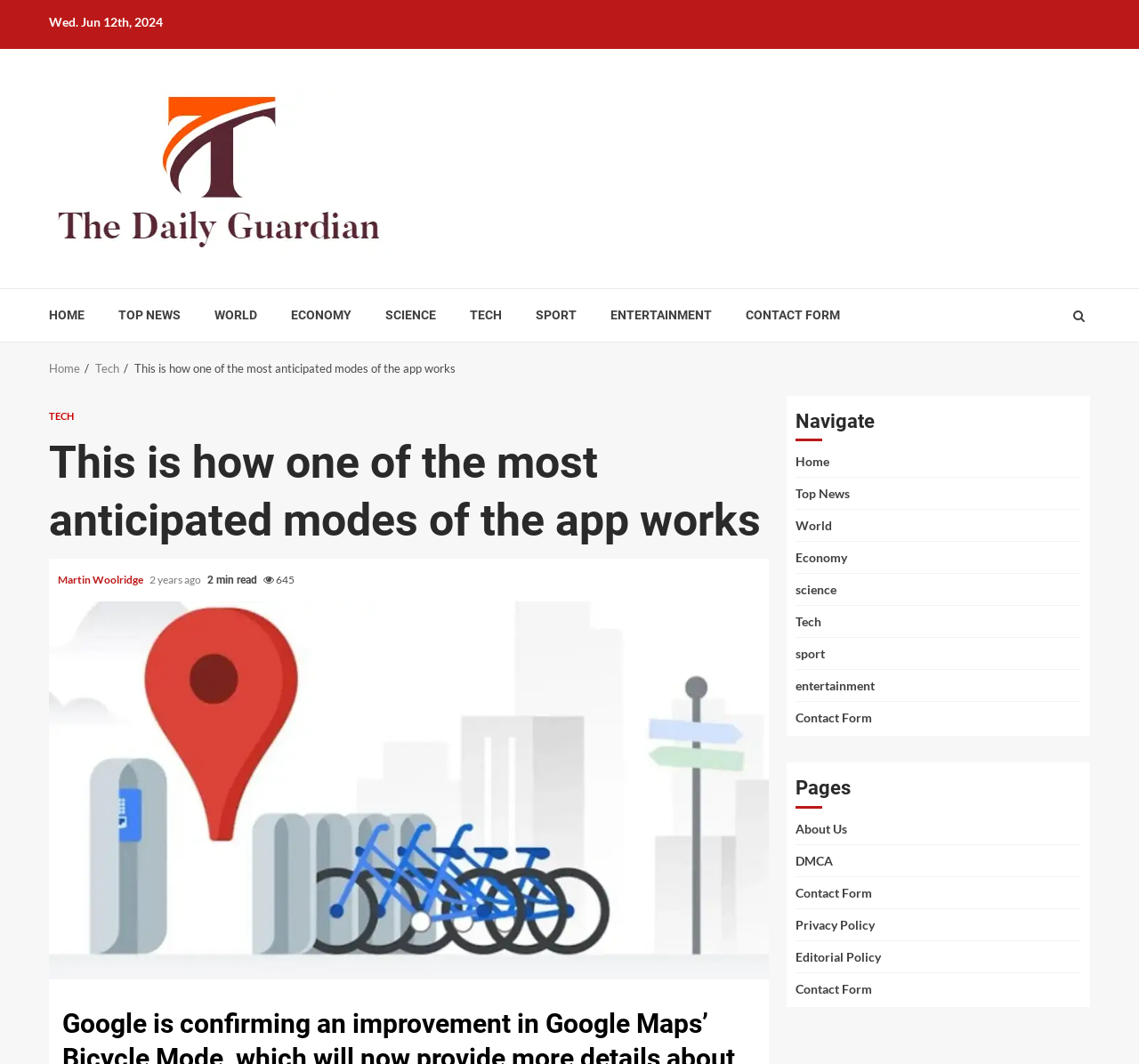Provide the bounding box coordinates of the HTML element this sentence describes: "DMCA". The bounding box coordinates consist of four float numbers between 0 and 1, i.e., [left, top, right, bottom].

[0.698, 0.802, 0.731, 0.816]